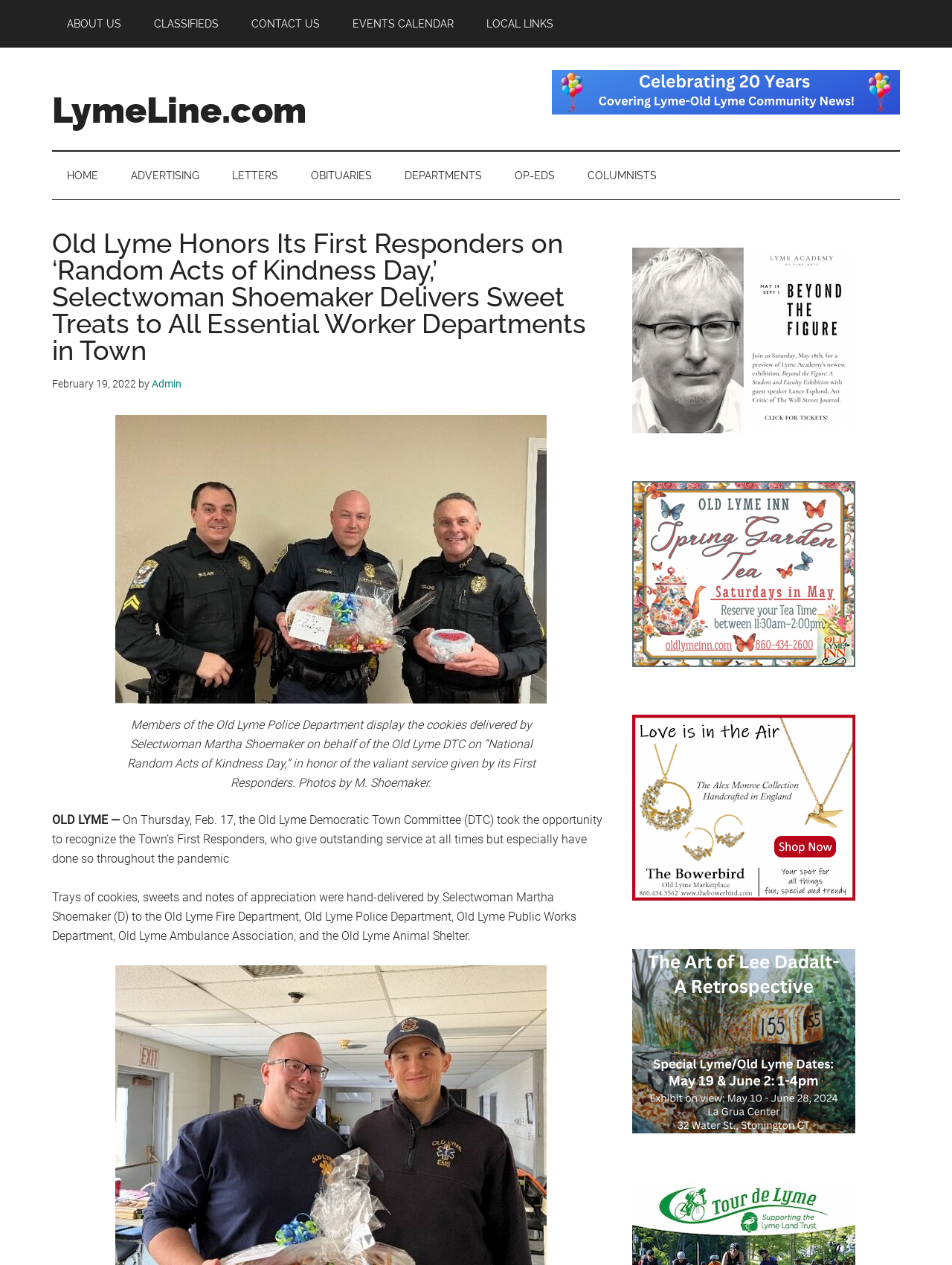Identify the first-level heading on the webpage and generate its text content.

Old Lyme Honors Its First Responders on ‘Random Acts of Kindness Day,’ Selectwoman Shoemaker Delivers Sweet Treats to All Essential Worker Departments in Town